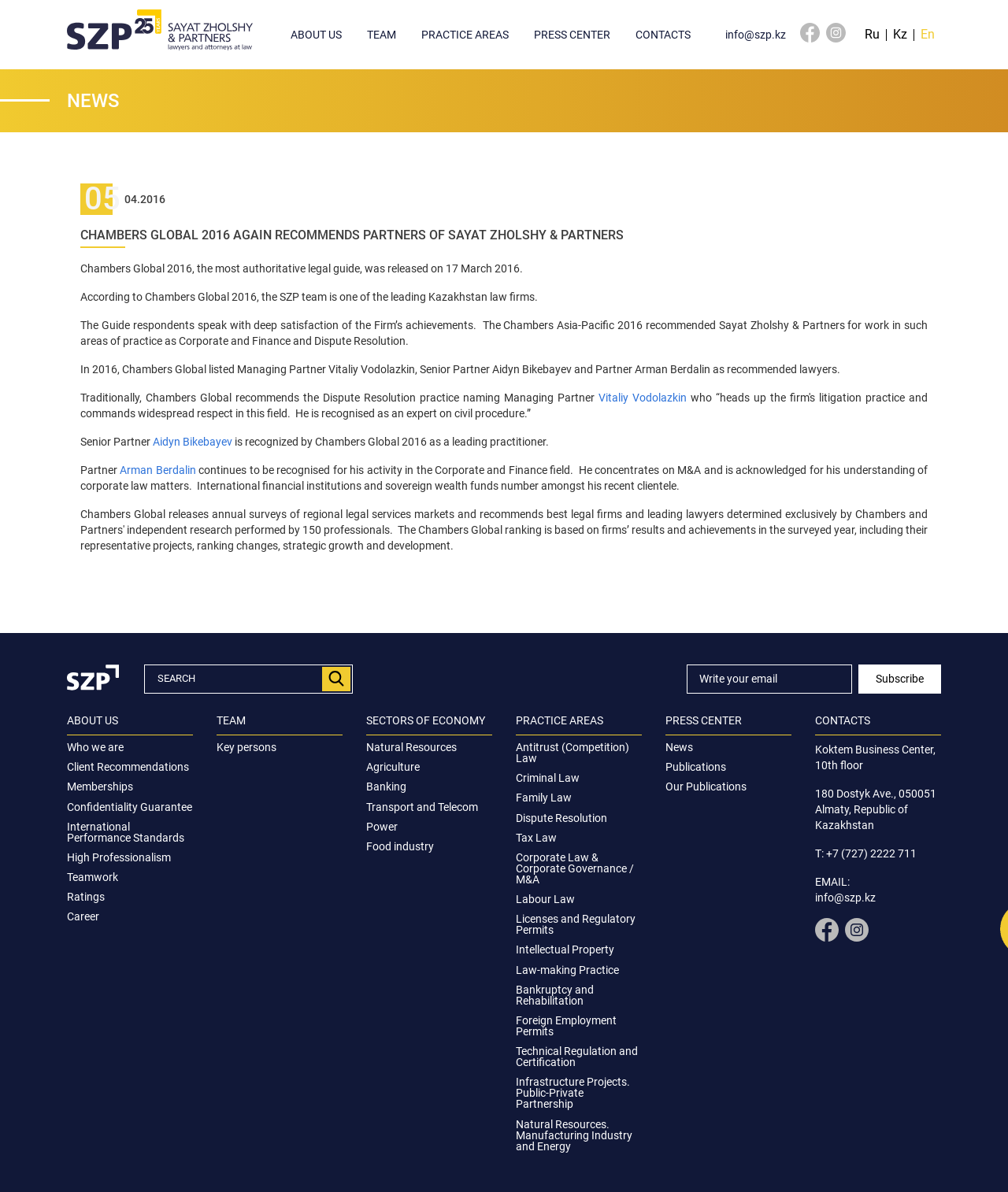Please identify the primary heading of the webpage and give its text content.

CHAMBERS GLOBAL 2016 AGAIN RECOMMENDS PARTNERS OF SAYAT ZHOLSHY & PARTNERS